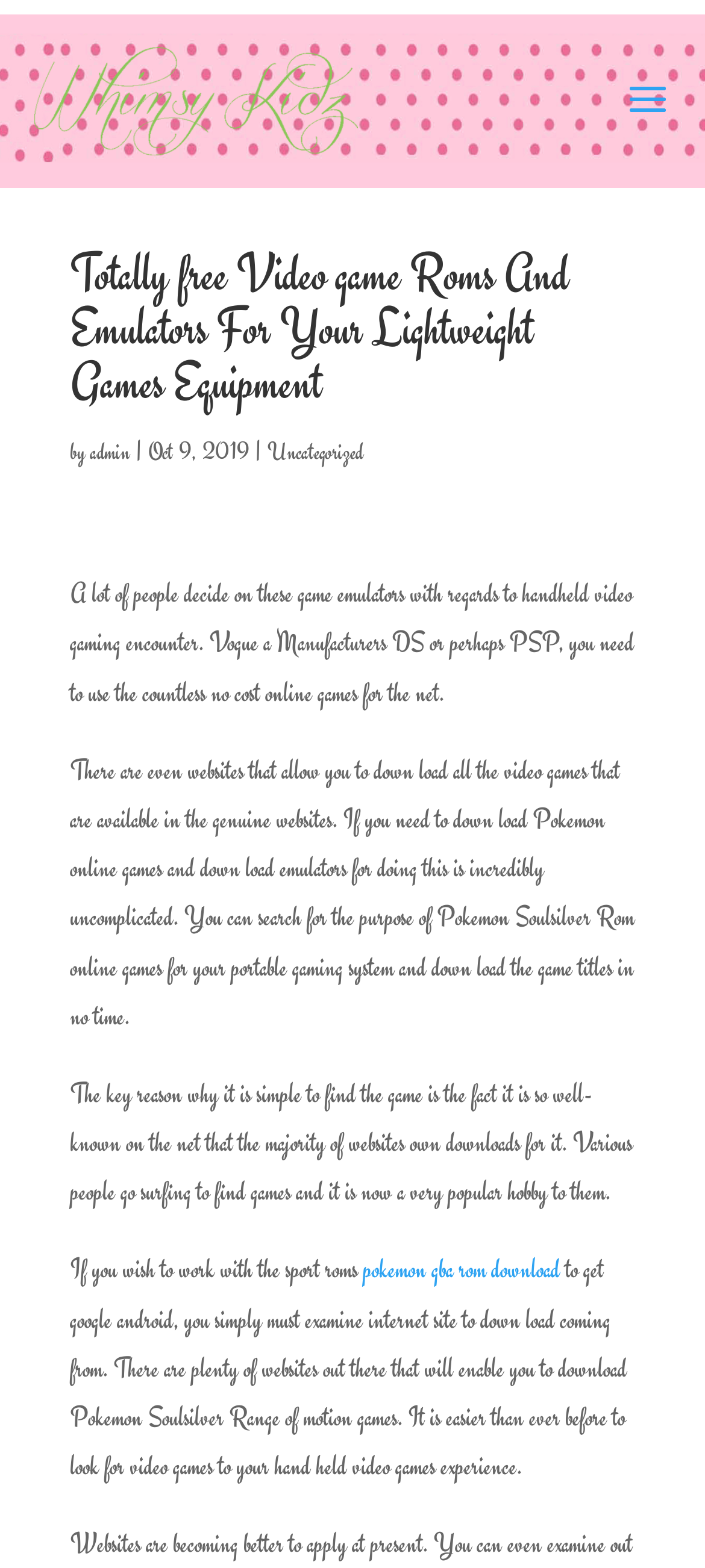Identify the bounding box for the UI element specified in this description: "Uncategorized". The coordinates must be four float numbers between 0 and 1, formatted as [left, top, right, bottom].

[0.379, 0.278, 0.515, 0.298]